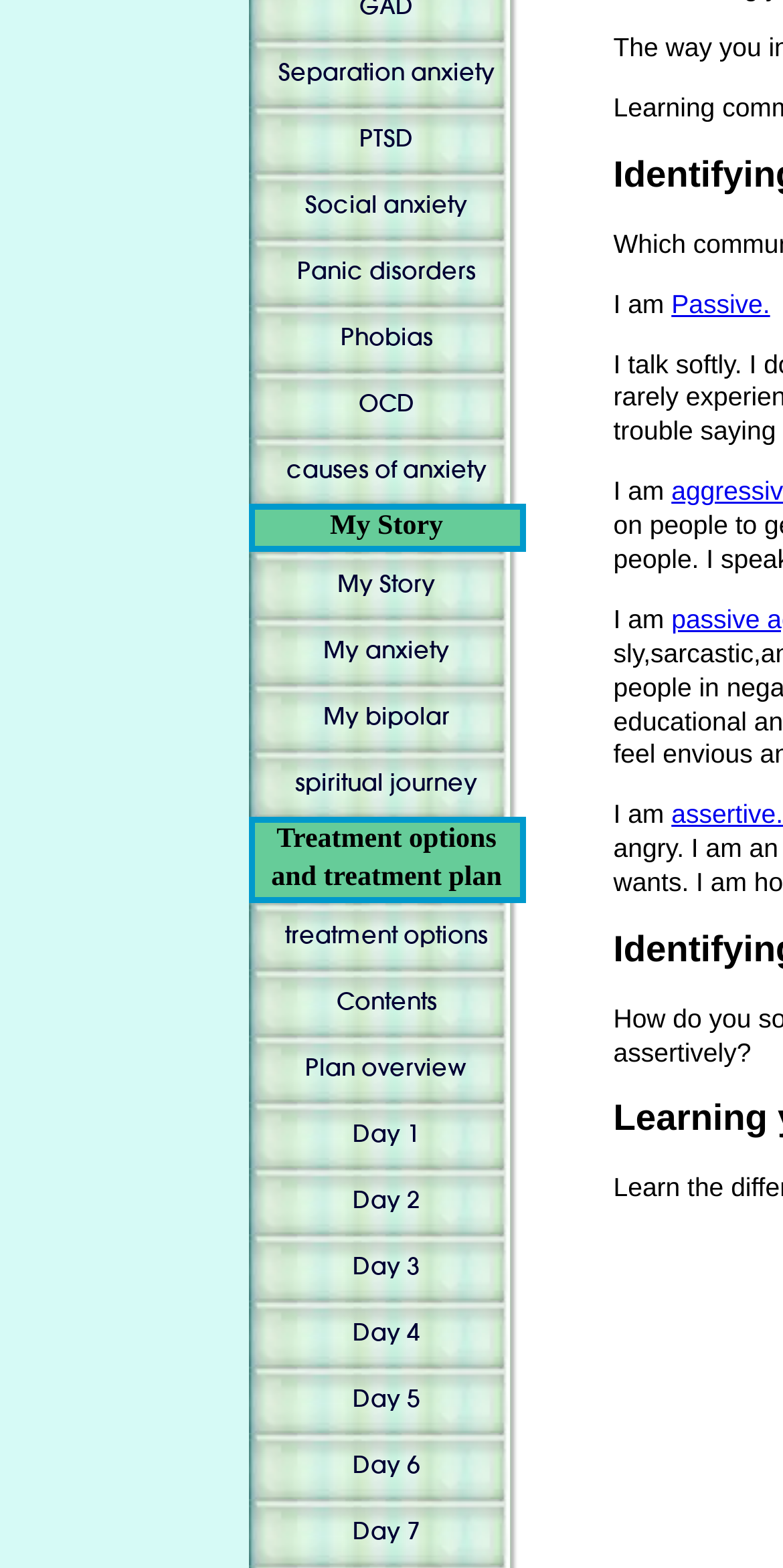Identify the coordinates of the bounding box for the element described below: "causes of anxiety". Return the coordinates as four float numbers between 0 and 1: [left, top, right, bottom].

[0.317, 0.279, 0.671, 0.322]